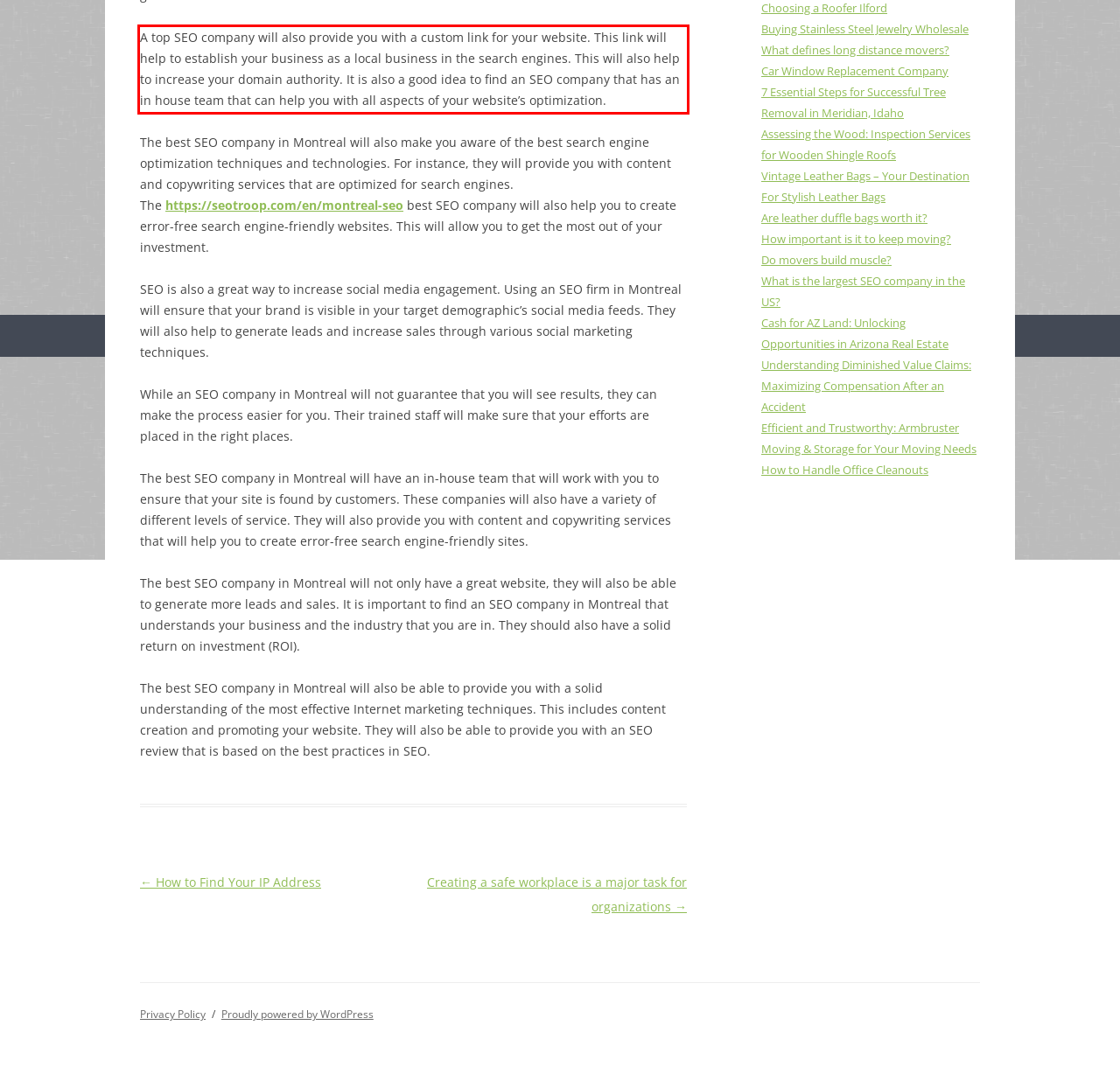Please perform OCR on the UI element surrounded by the red bounding box in the given webpage screenshot and extract its text content.

A top SEO company will also provide you with a custom link for your website. This link will help to establish your business as a local business in the search engines. This will also help to increase your domain authority. It is also a good idea to find an SEO company that has an in house team that can help you with all aspects of your website’s optimization.